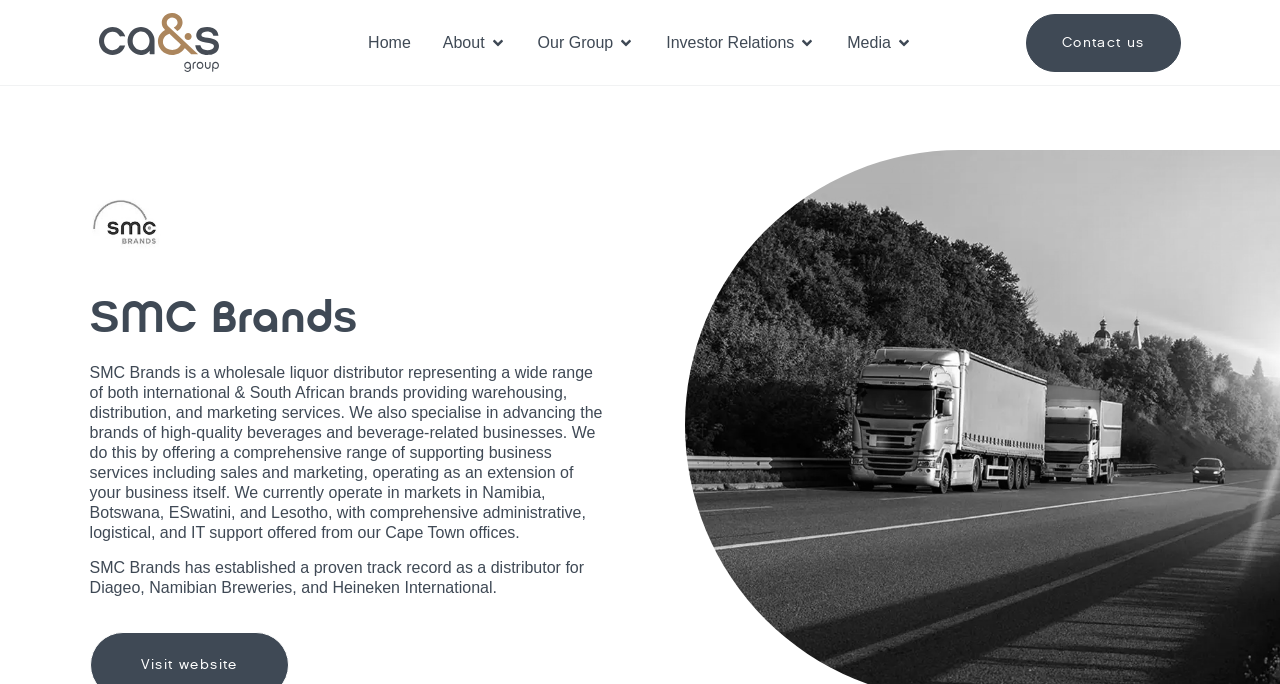Give a succinct answer to this question in a single word or phrase: 
What is the name of the company that SMC Brands has established a track record with?

Diageo, Namibian Breweries, and Heineken International